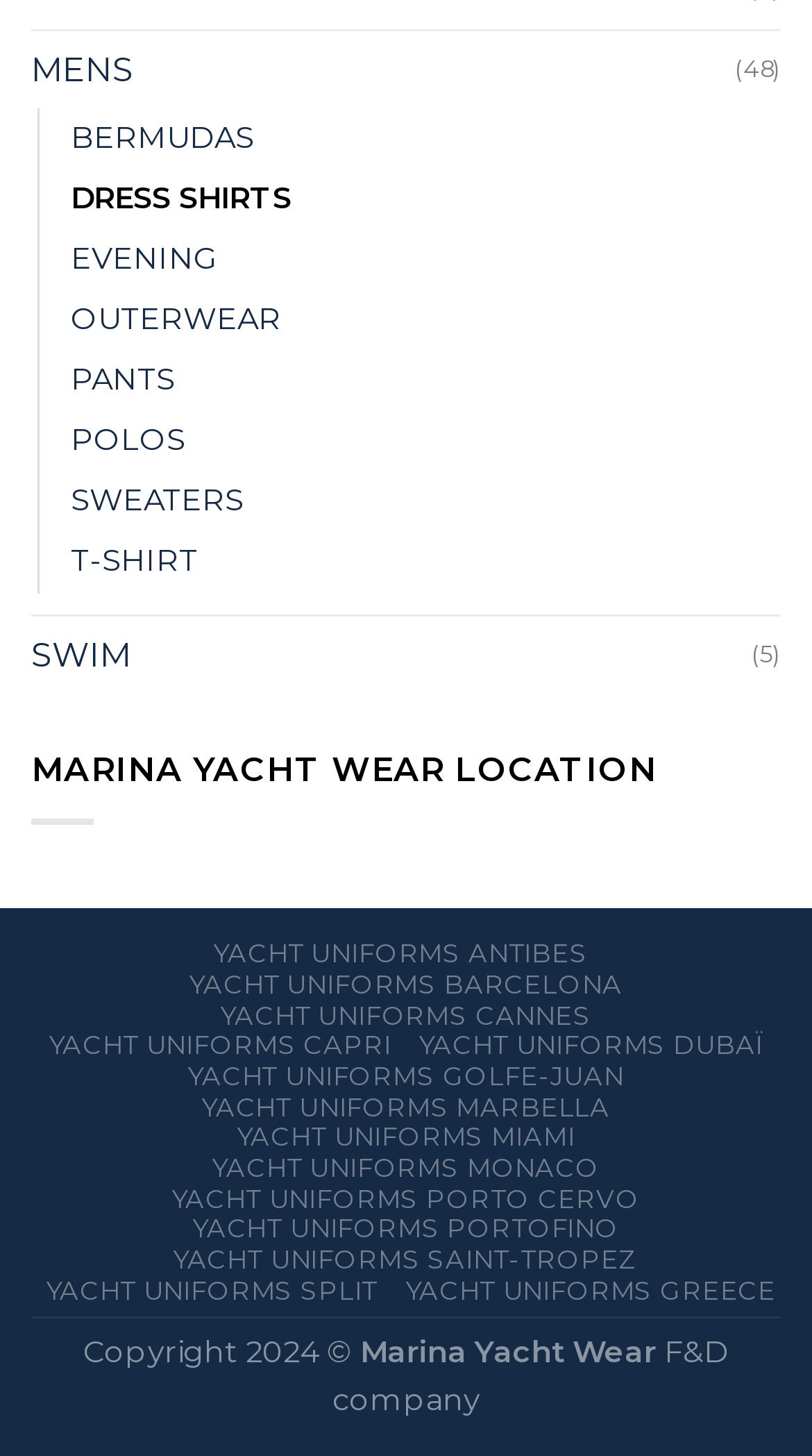What is the category of clothing listed at the top of the webpage?
Look at the screenshot and respond with one word or a short phrase.

MENS